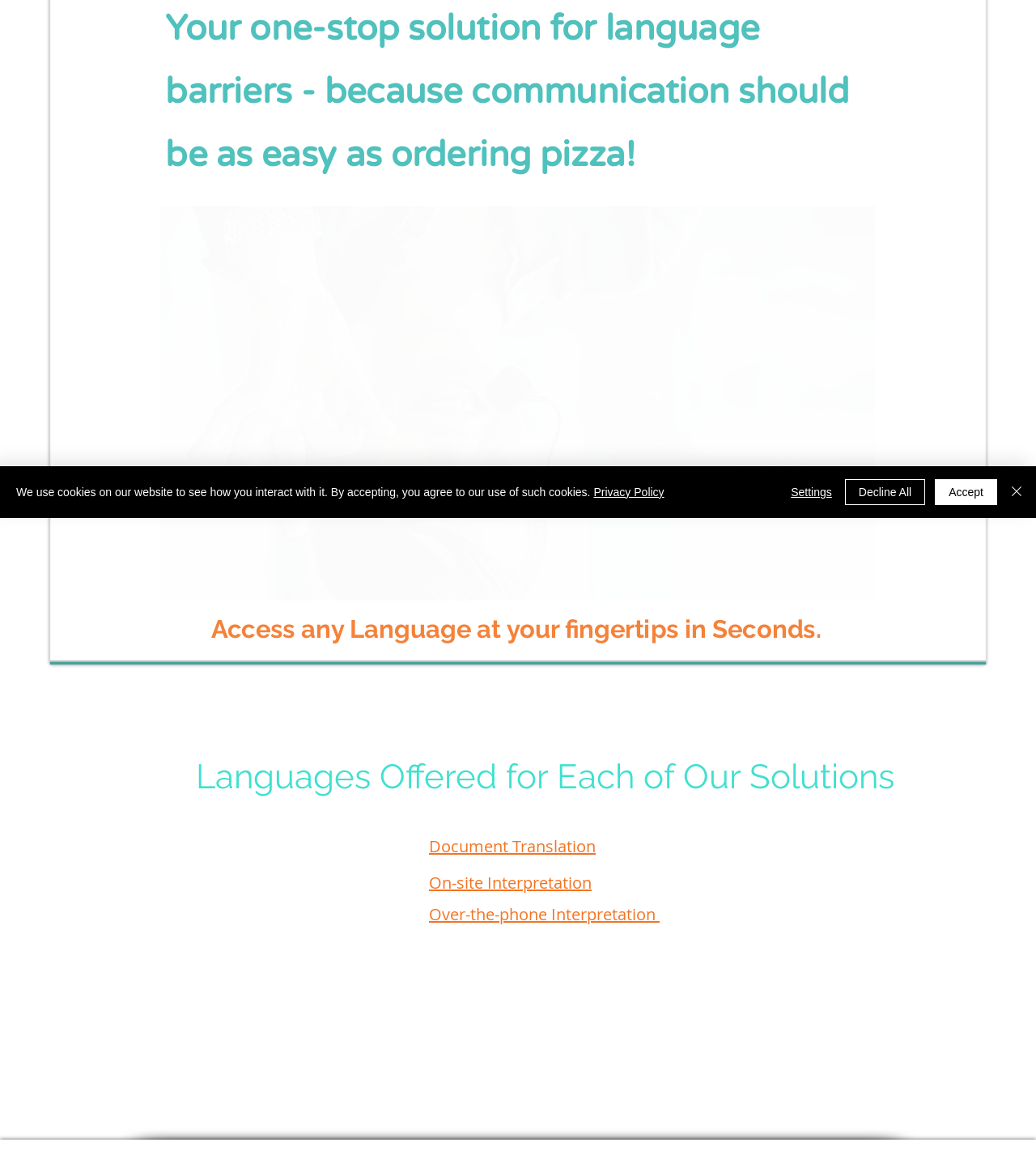Extract the bounding box coordinates of the UI element described: "Structure of the Navy". Provide the coordinates in the format [left, top, right, bottom] with values ranging from 0 to 1.

None